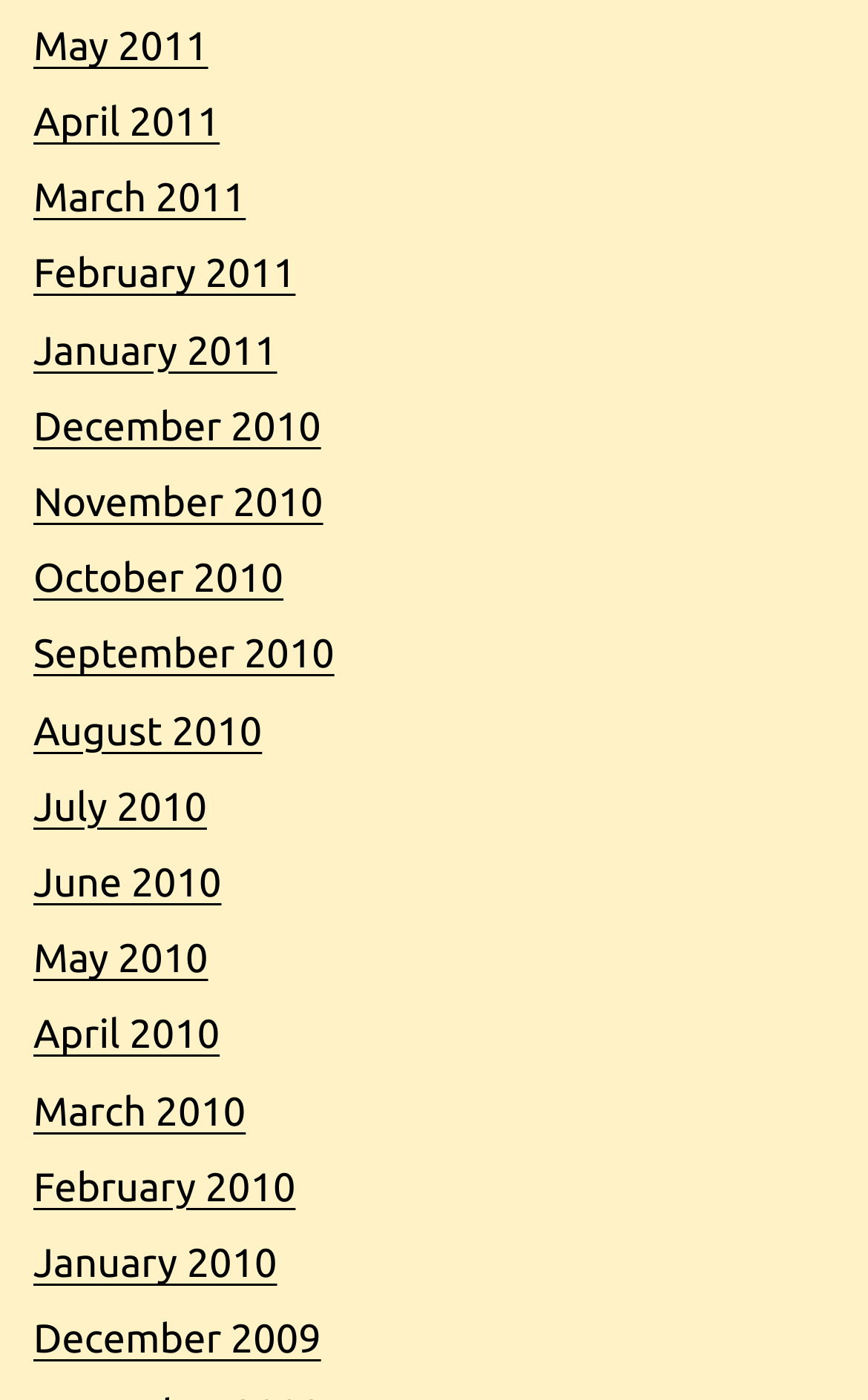Analyze the image and answer the question with as much detail as possible: 
How many months are listed?

I counted the number of links on the webpage, and there are 24 links, each representing a month from May 2011 to December 2009.